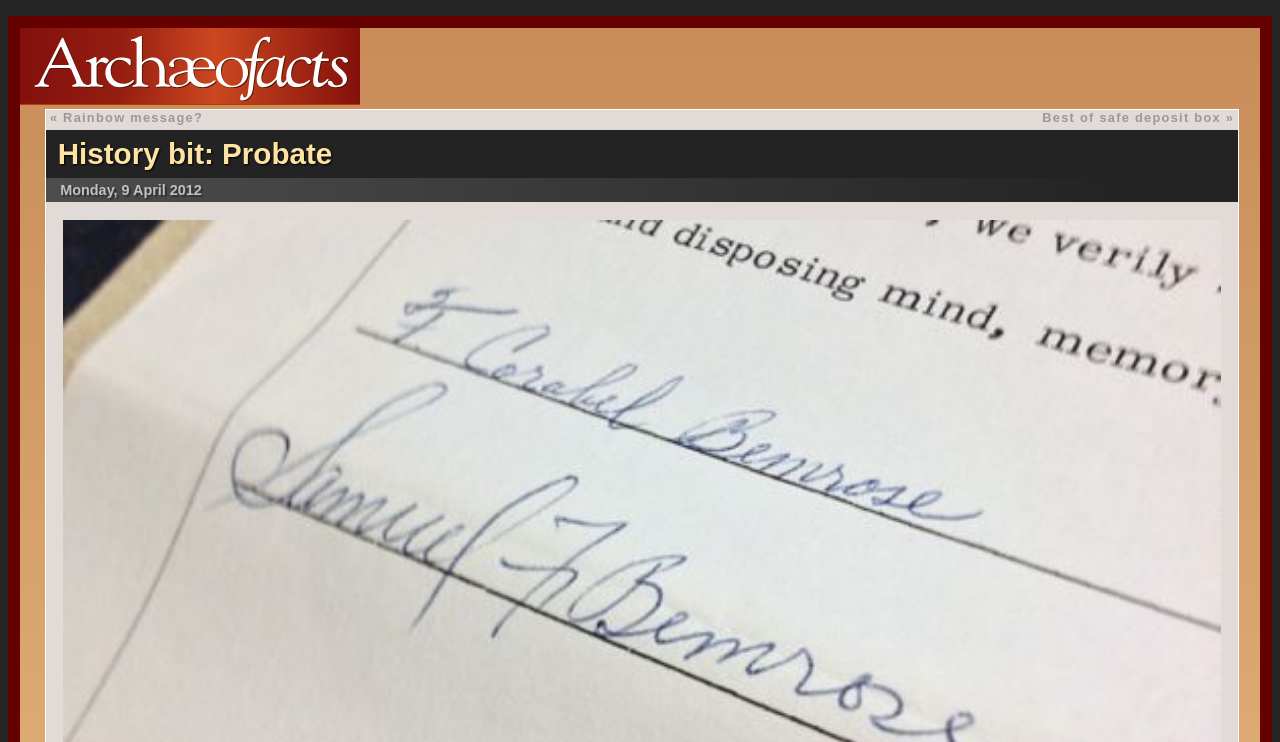What is the date of the probate history bit? From the image, respond with a single word or brief phrase.

Monday, 9 April 2012